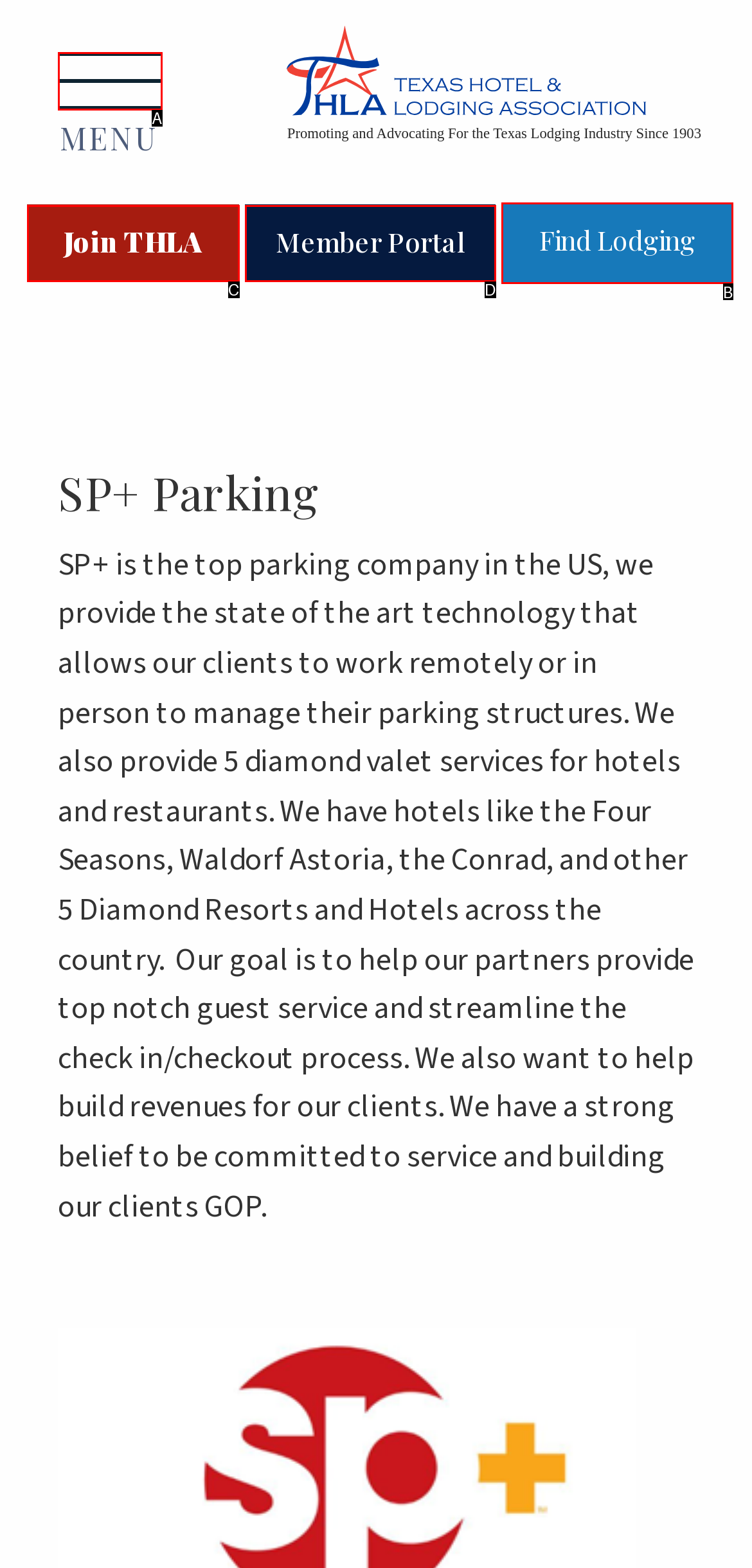Find the UI element described as: aria-label="Open Menu"
Reply with the letter of the appropriate option.

A